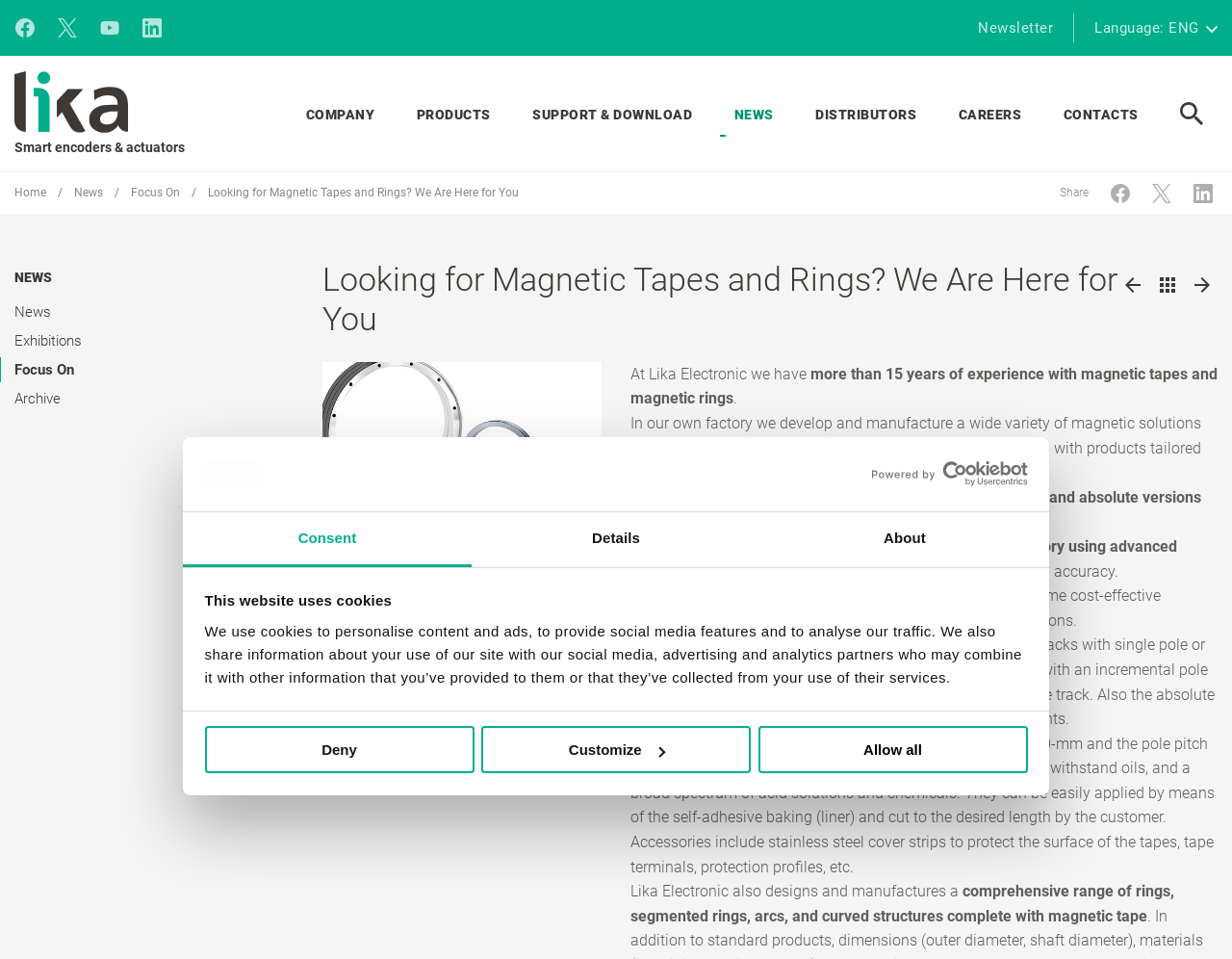Determine the bounding box coordinates of the clickable region to carry out the instruction: "Click the Customize button".

[0.391, 0.757, 0.609, 0.807]